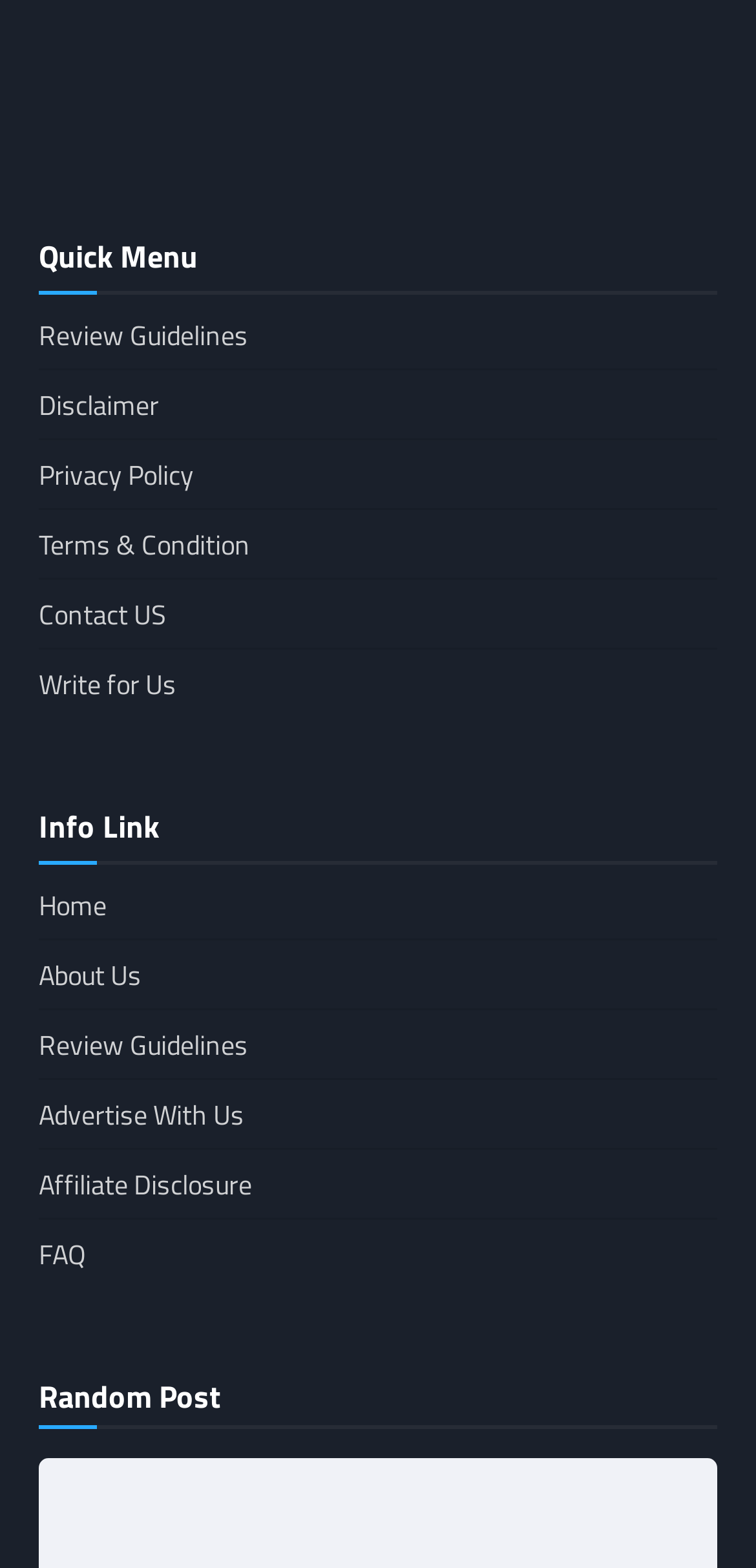Locate the bounding box coordinates of the area that needs to be clicked to fulfill the following instruction: "View DMCA.com Protection Status". The coordinates should be in the format of four float numbers between 0 and 1, namely [left, top, right, bottom].

[0.051, 0.055, 0.821, 0.085]